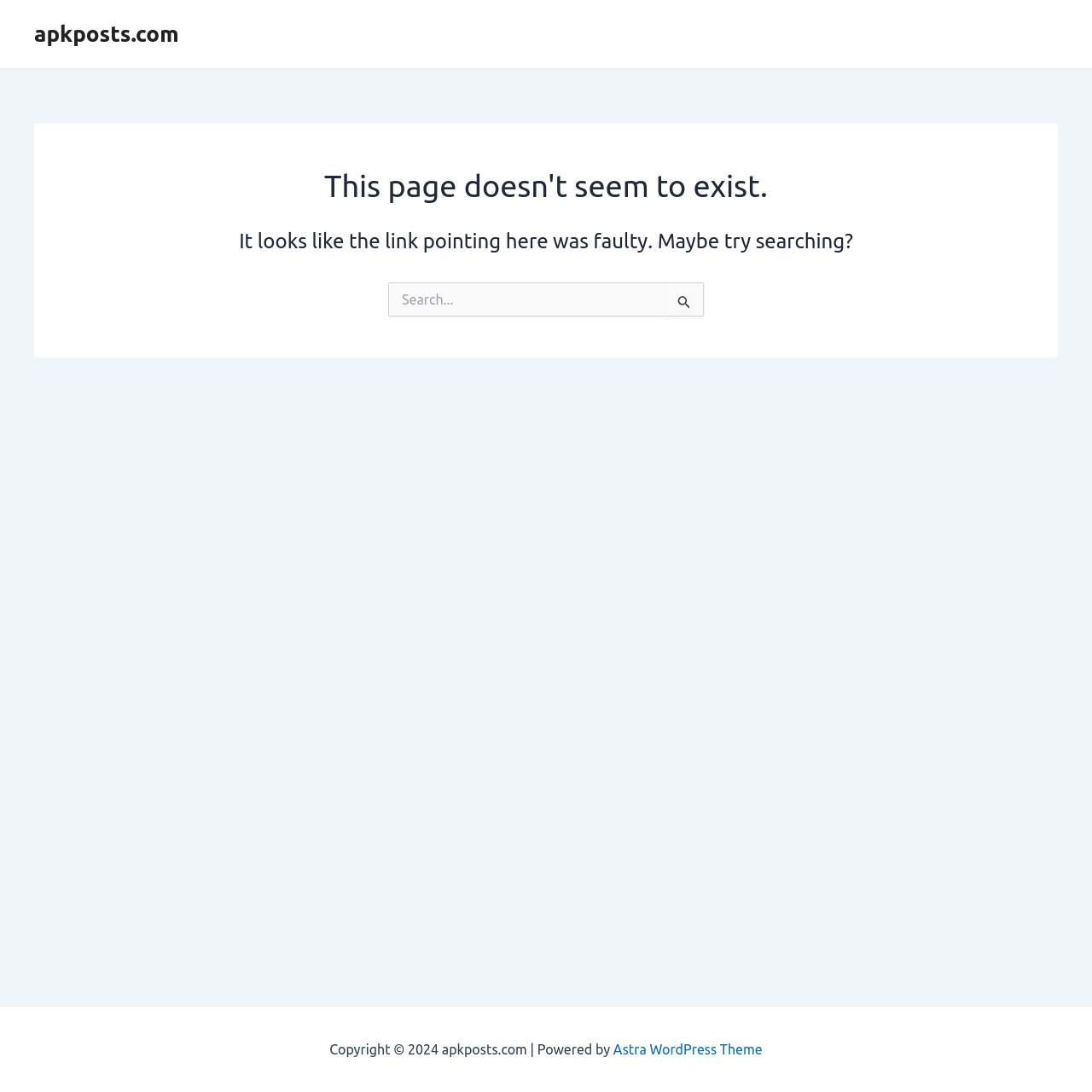Mark the bounding box of the element that matches the following description: "parent_node: Search for: name="s" placeholder="Search..."".

[0.355, 0.258, 0.645, 0.29]